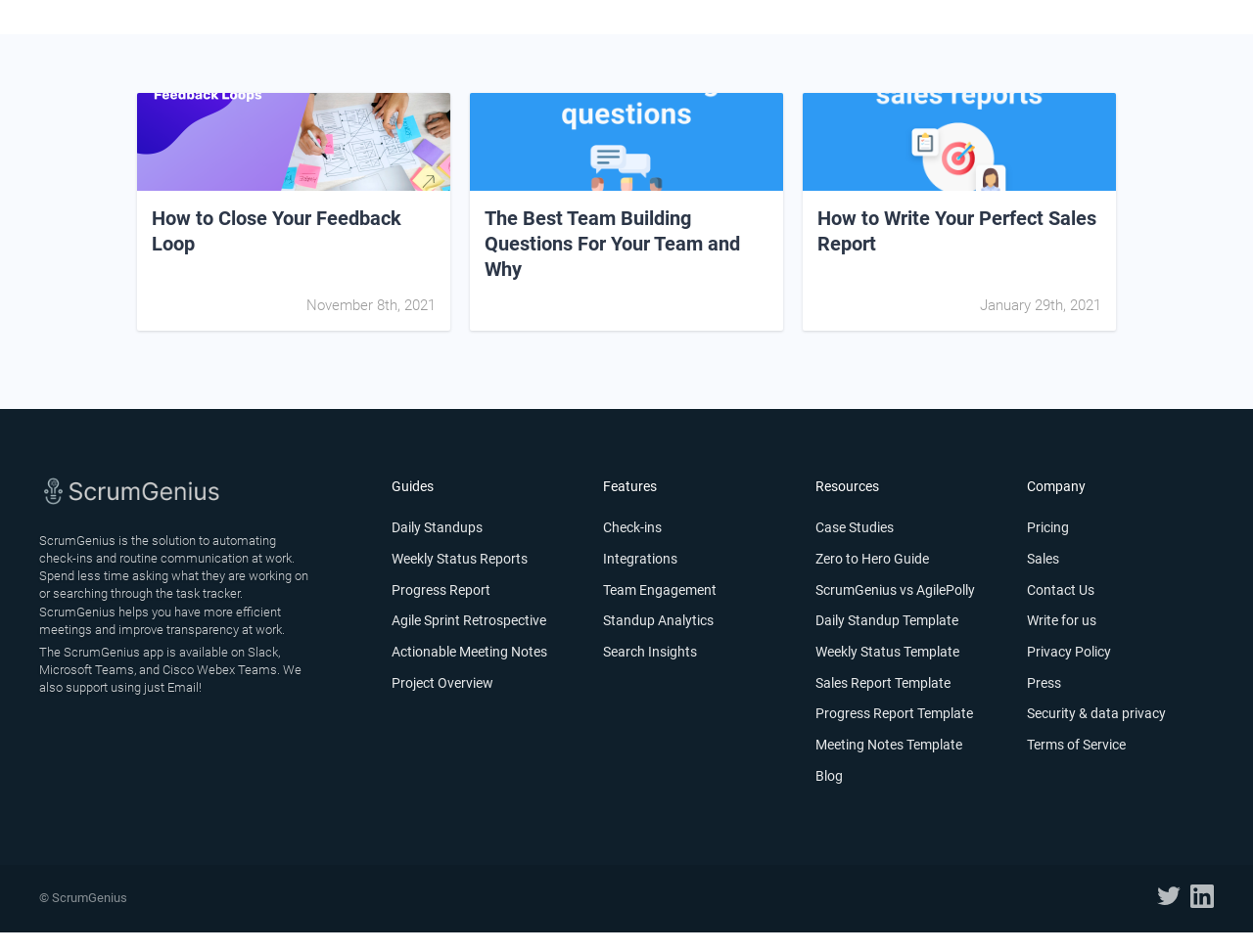Identify the bounding box coordinates for the UI element described as: "Sales". The coordinates should be provided as four floats between 0 and 1: [left, top, right, bottom].

[0.819, 0.579, 0.845, 0.595]